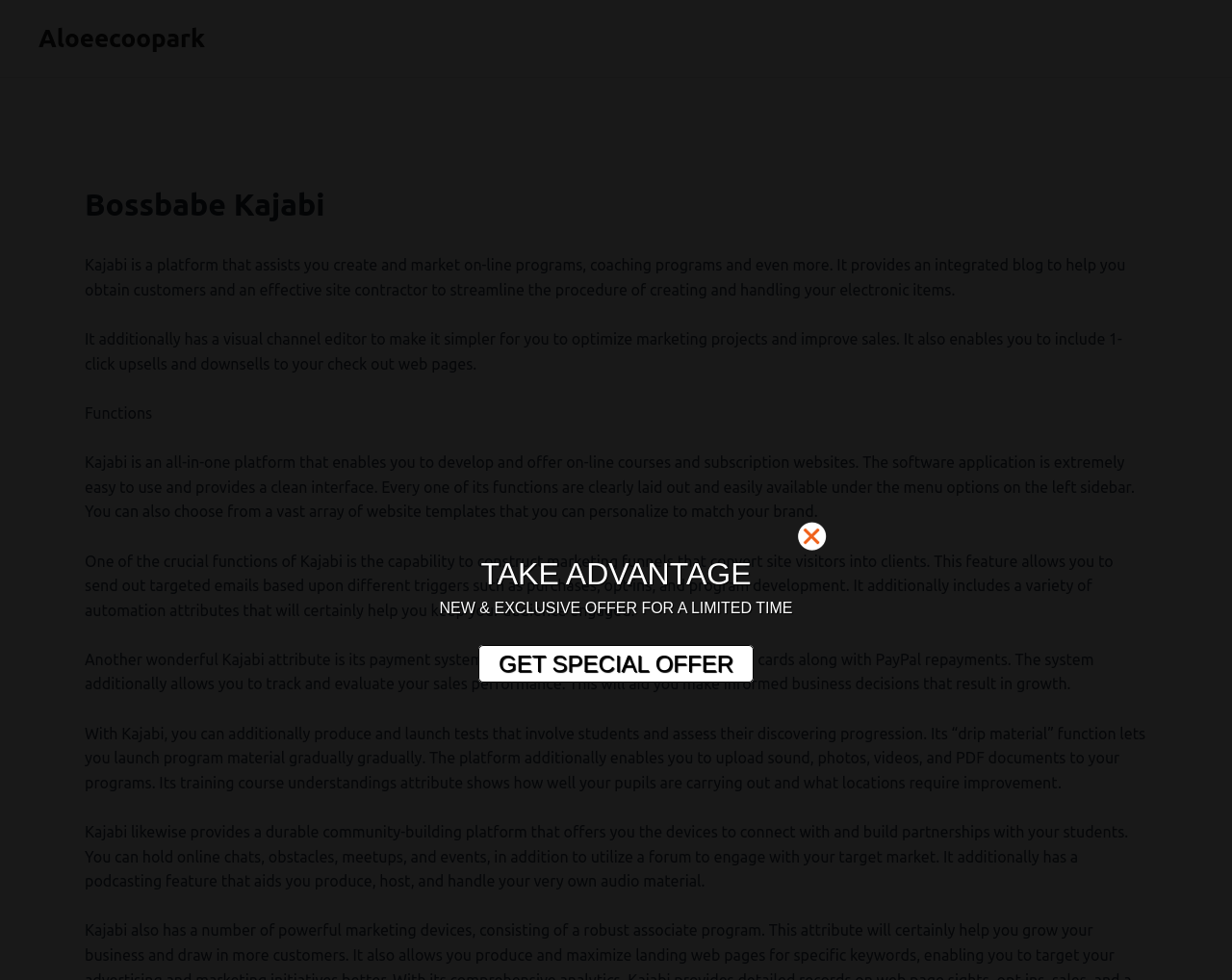Provide a single word or phrase to answer the given question: 
What types of payments does Kajabi's payment system accept?

Credit, debit, and PayPal